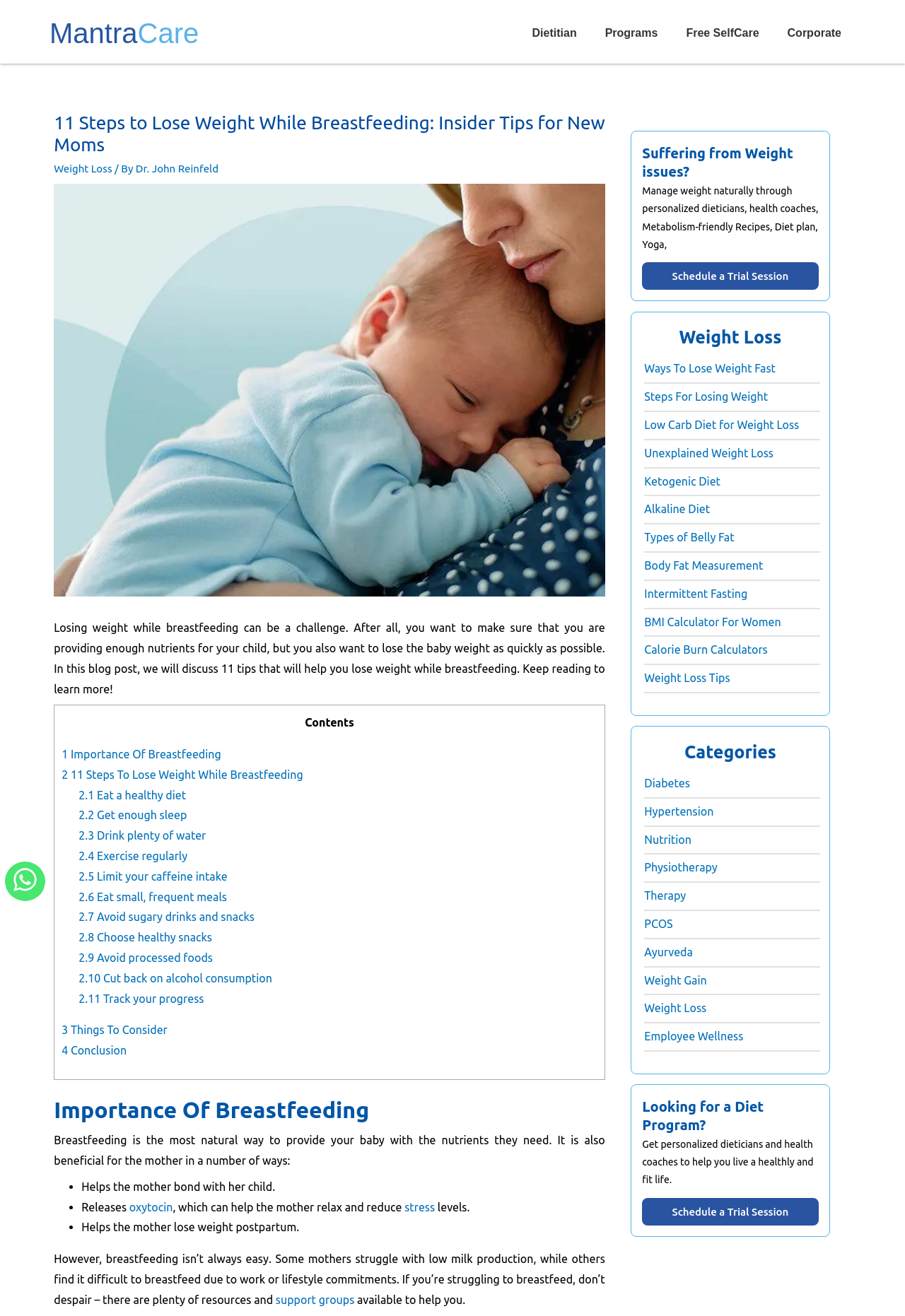Locate the bounding box coordinates of the element's region that should be clicked to carry out the following instruction: "Click the 'Schedule a Trial Session' button". The coordinates need to be four float numbers between 0 and 1, i.e., [left, top, right, bottom].

[0.71, 0.199, 0.904, 0.22]